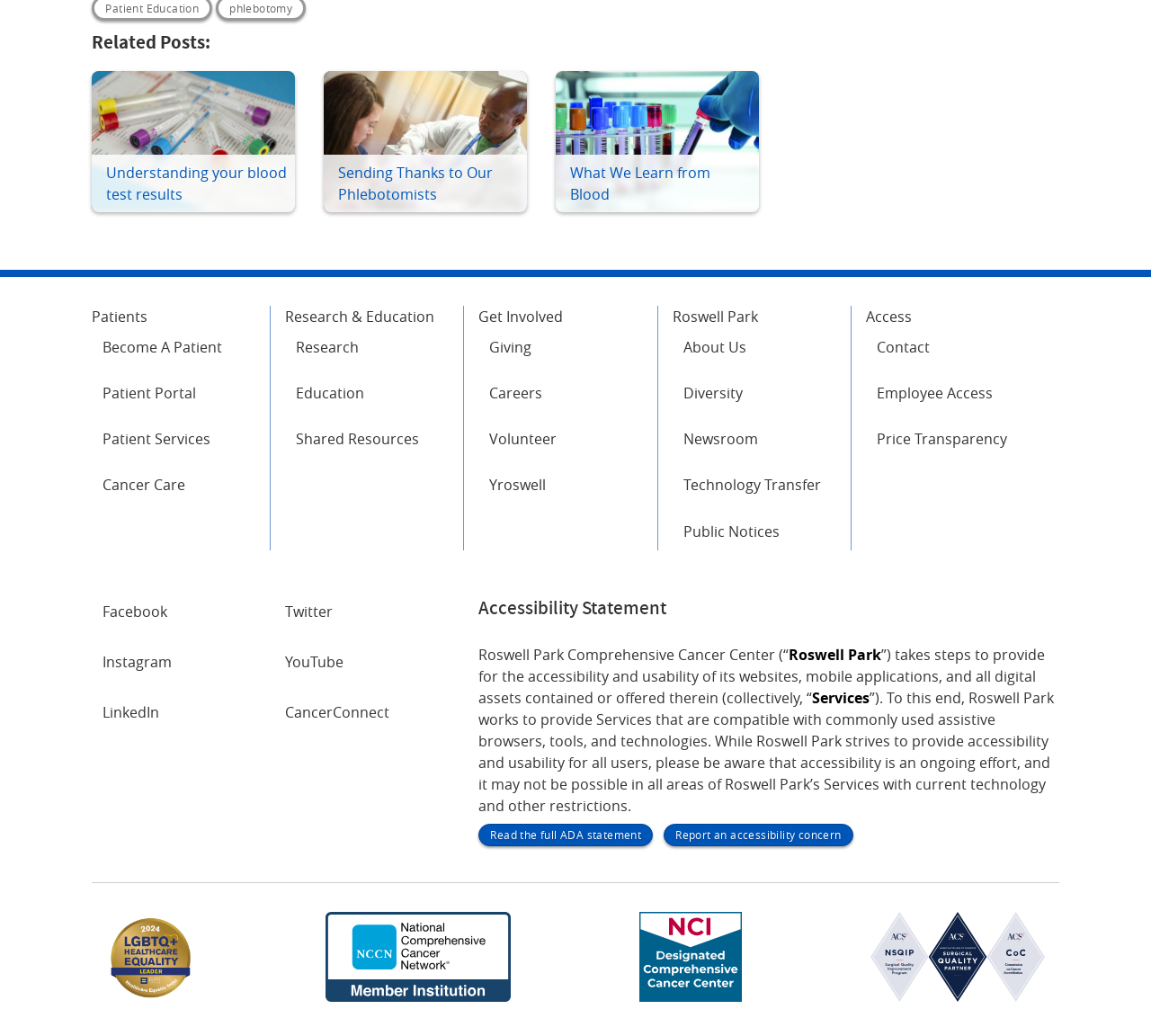Kindly provide the bounding box coordinates of the section you need to click on to fulfill the given instruction: "Check 'Accessibility Statement'".

[0.416, 0.574, 0.579, 0.598]